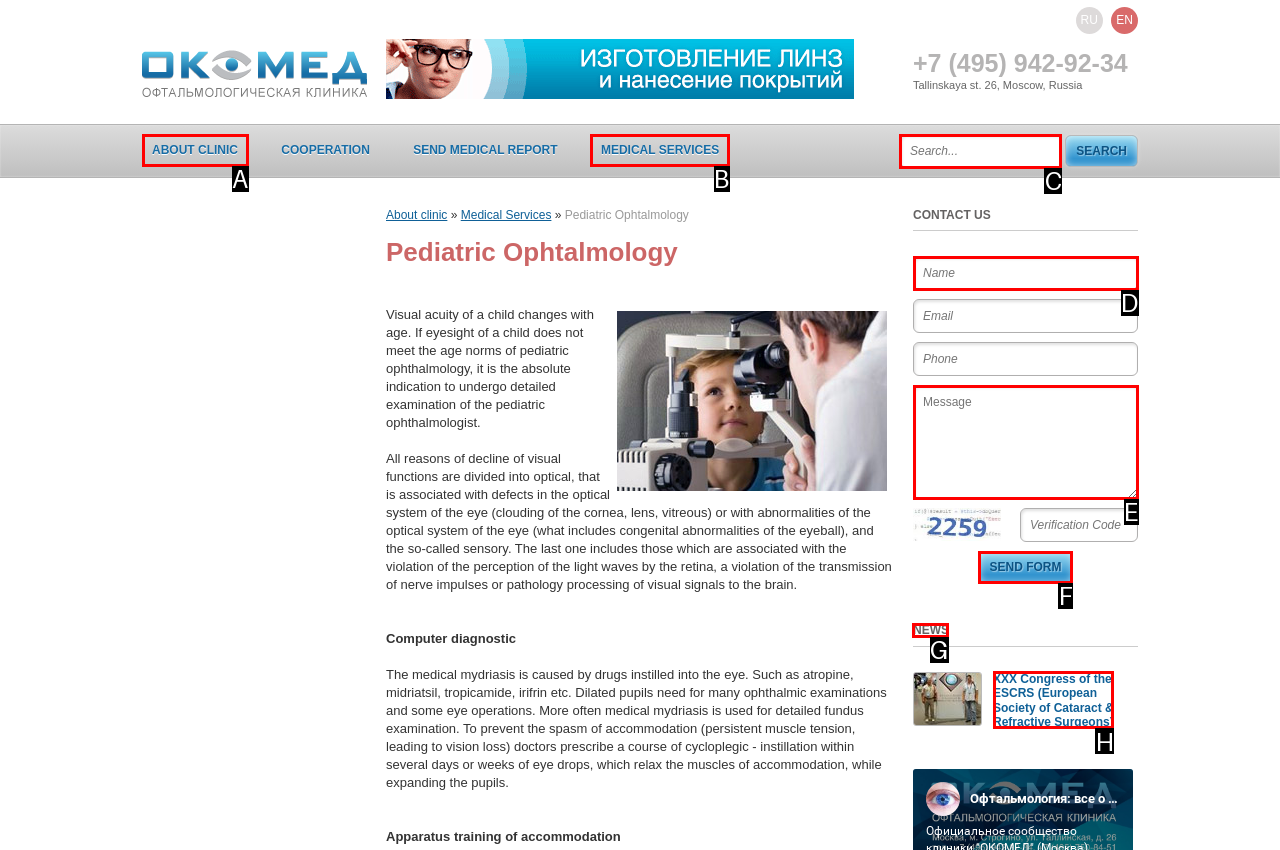Point out the correct UI element to click to carry out this instruction: Read the news
Answer with the letter of the chosen option from the provided choices directly.

G